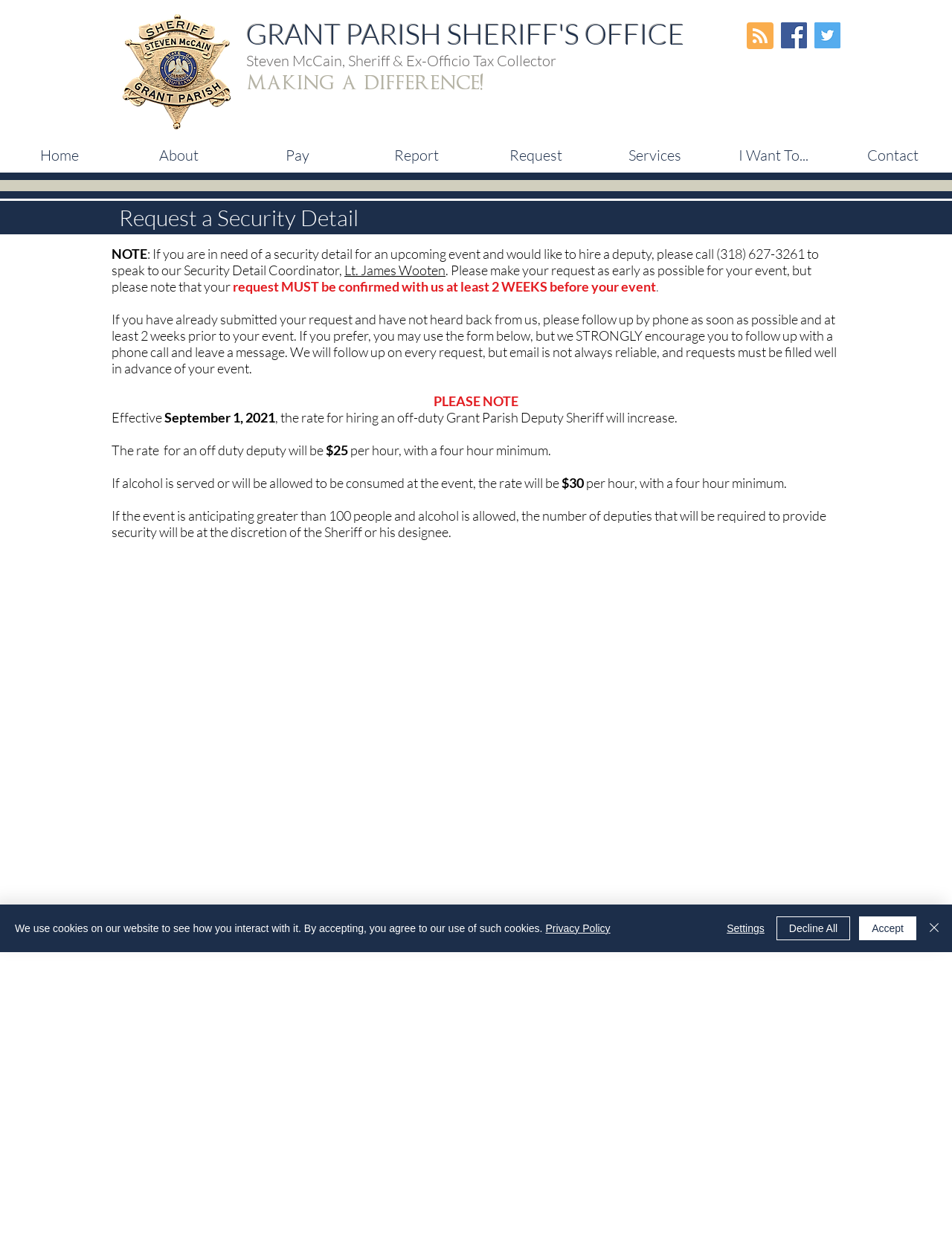Based on the image, please respond to the question with as much detail as possible:
What is the rate for hiring an off-duty deputy if alcohol is served?

The rate for hiring an off-duty deputy if alcohol is served can be found in the text 'If alcohol is served or will be allowed to be consumed at the event, the rate will be $30 per hour, with a four hour minimum.' which explicitly states the rate.